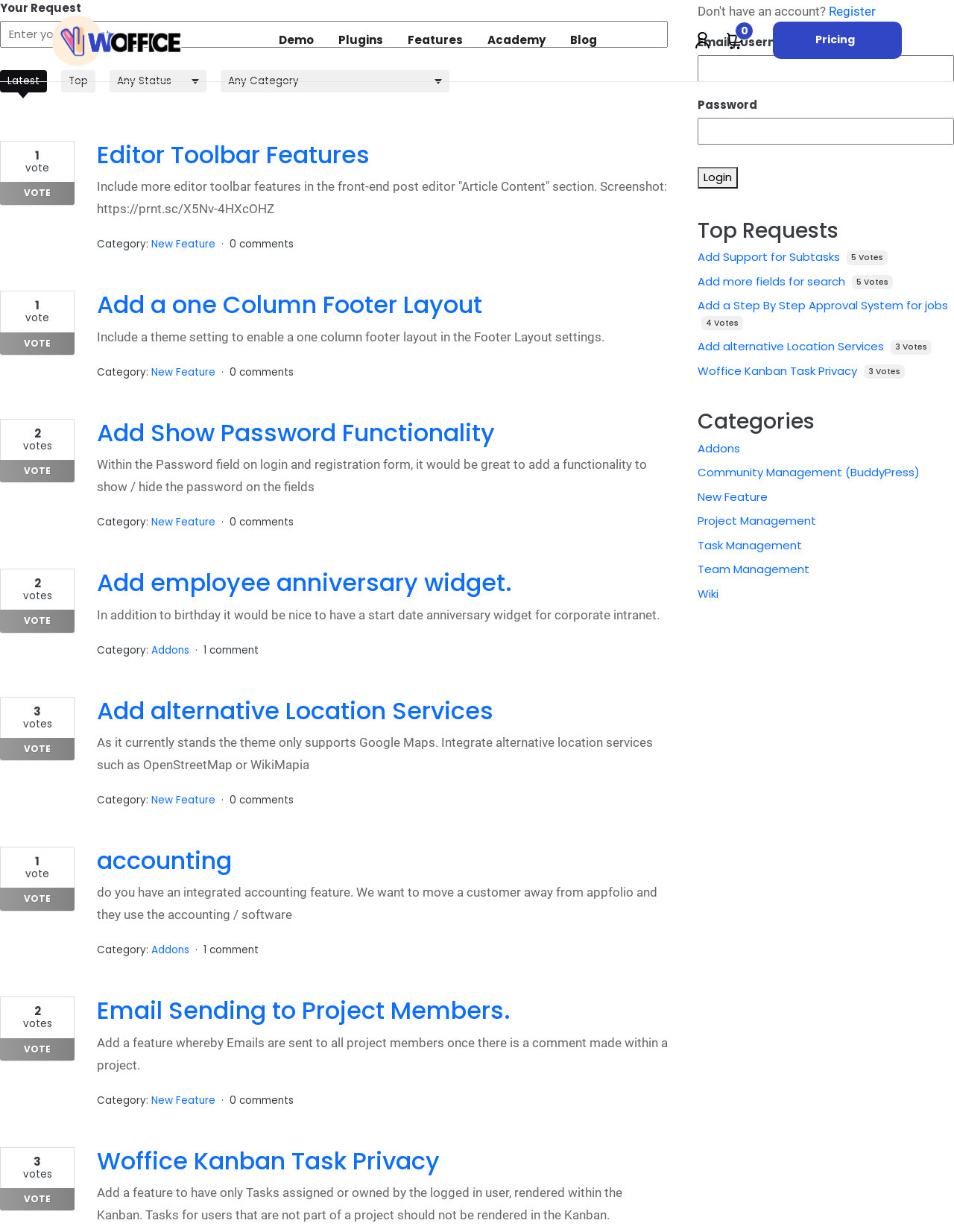Locate the bounding box coordinates of the element that should be clicked to execute the following instruction: "Click on the 'Demo' link".

[0.292, 0.026, 0.329, 0.038]